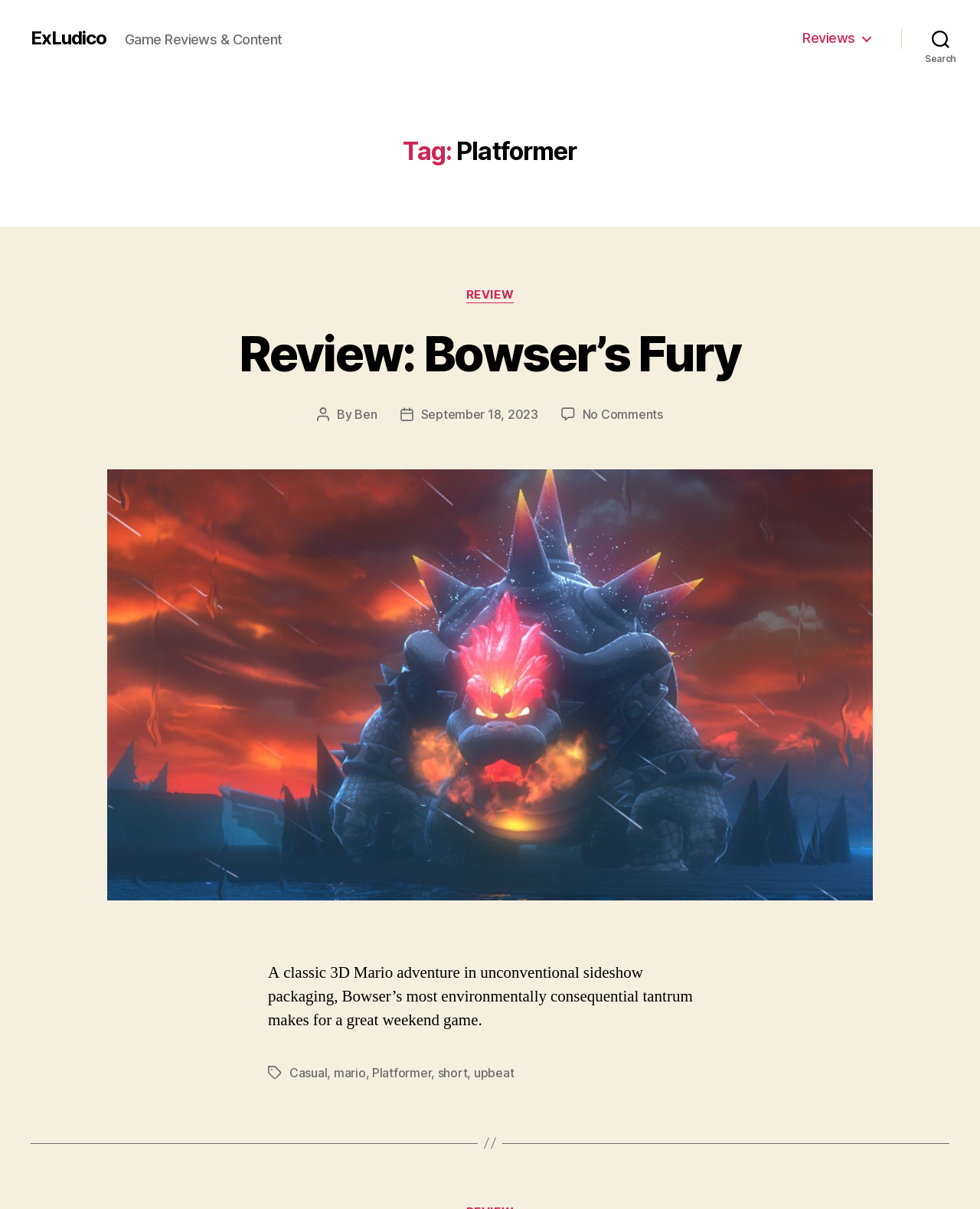What is the category of the game reviewed?
Please ensure your answer is as detailed and informative as possible.

I determined the category of the game reviewed by looking at the heading 'Tag: Platformer' and the link 'Platformer' under the 'Tags' section, which suggests that the game being reviewed belongs to the Platformer category.